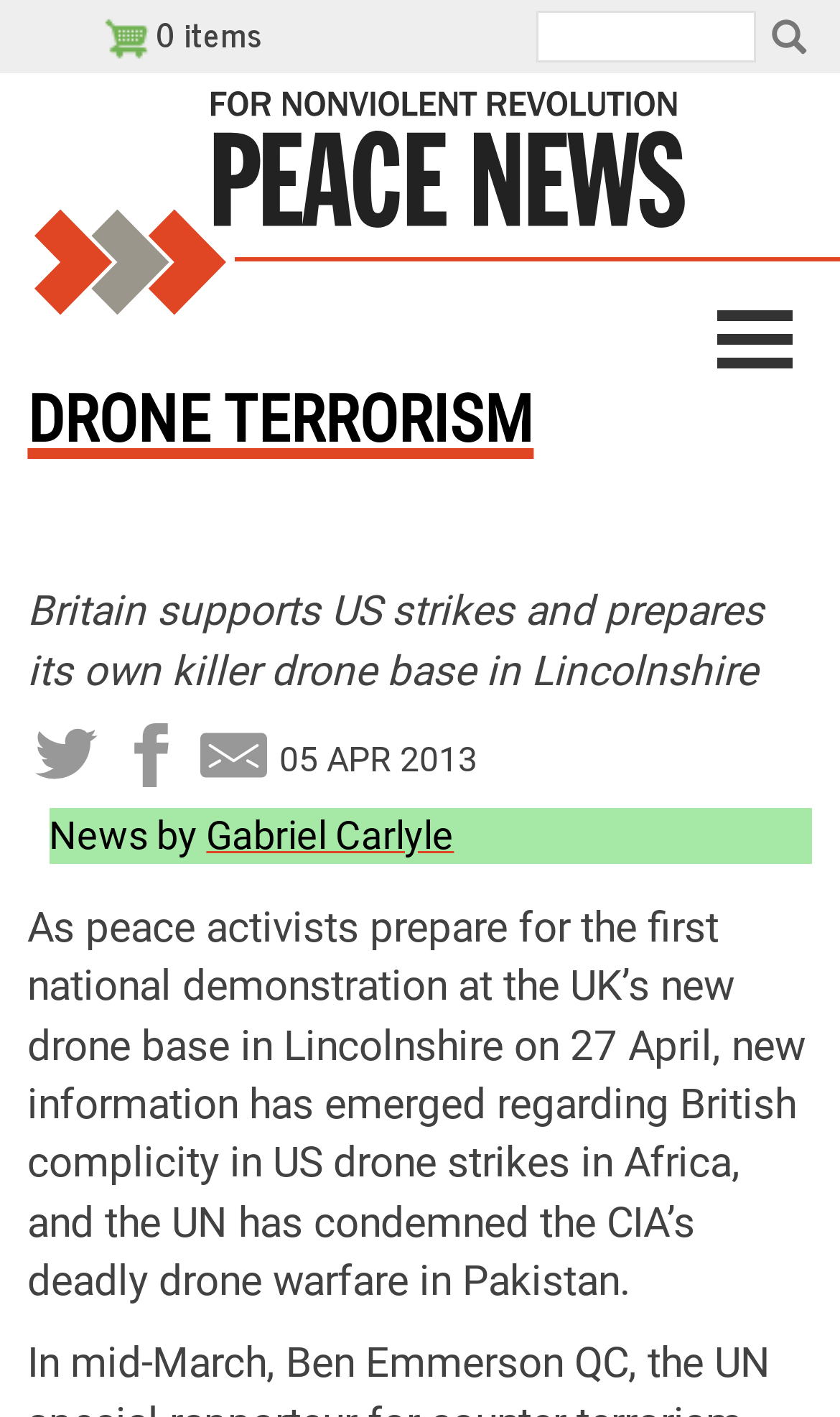Provide a one-word or one-phrase answer to the question:
What is the search button text?

SEARCH